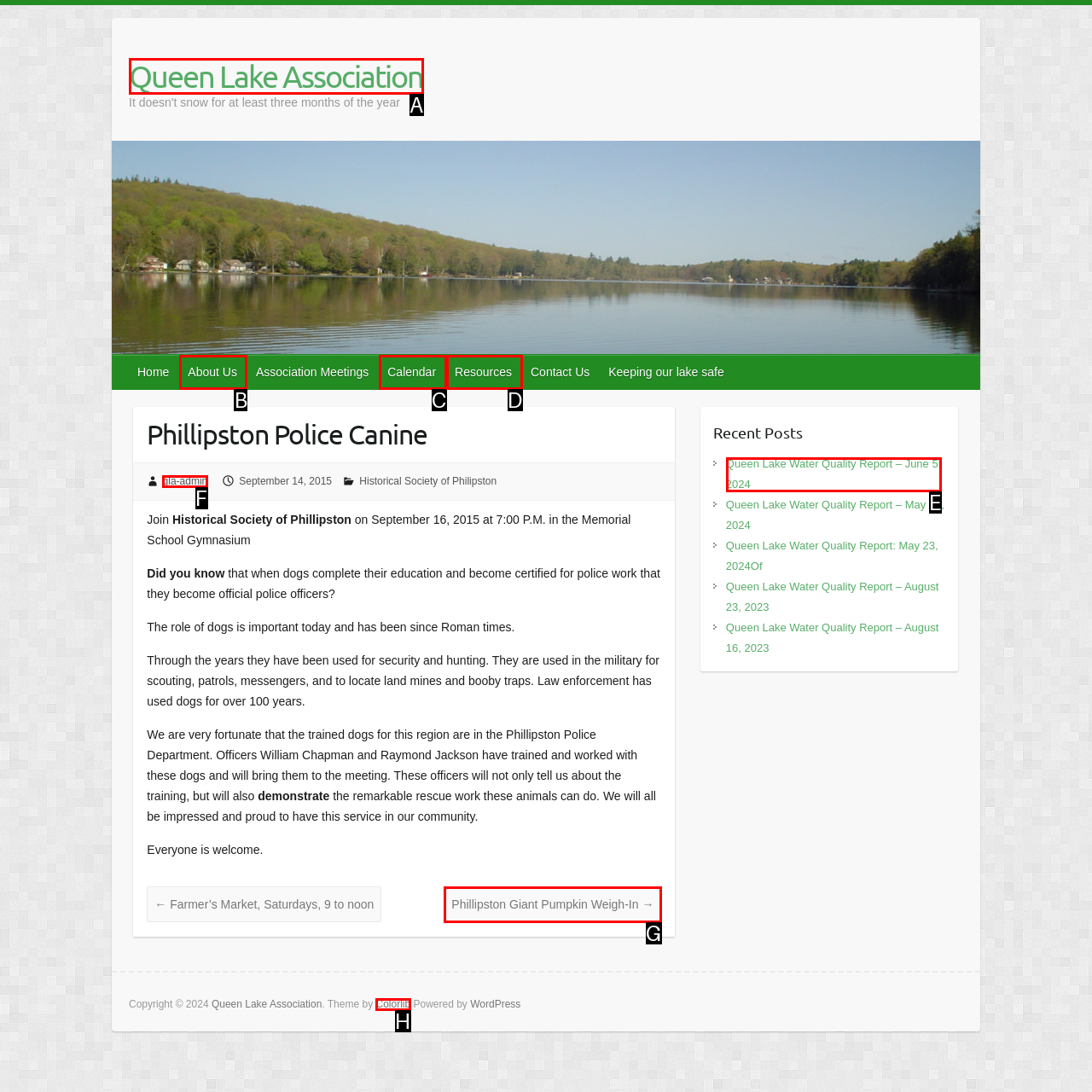Identify the correct UI element to click for this instruction: Check the 'Queen Lake Water Quality Report – June 5, 2024' post
Respond with the appropriate option's letter from the provided choices directly.

E